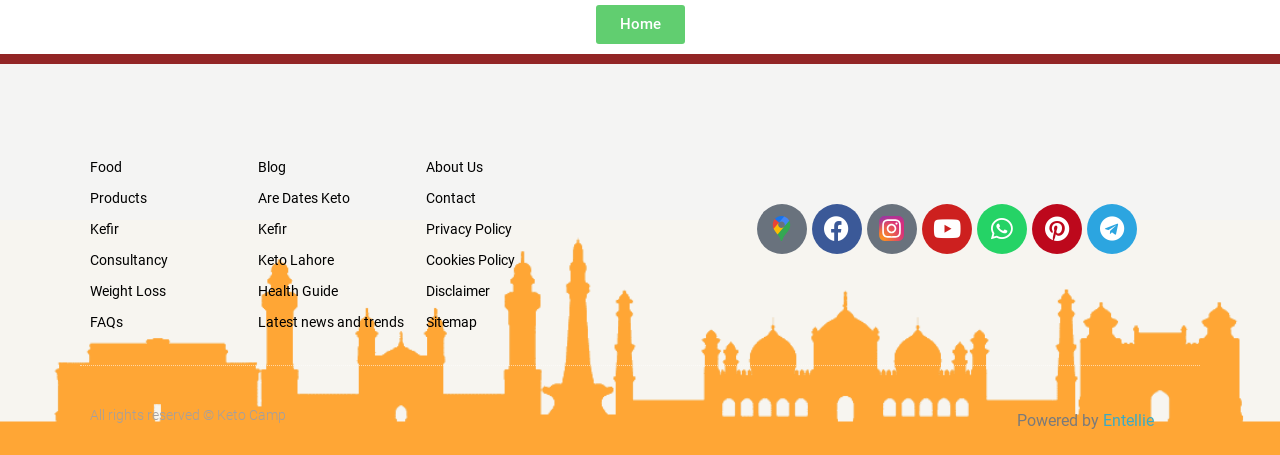Find the bounding box coordinates of the element's region that should be clicked in order to follow the given instruction: "Visit Food page". The coordinates should consist of four float numbers between 0 and 1, i.e., [left, top, right, bottom].

[0.07, 0.338, 0.186, 0.395]